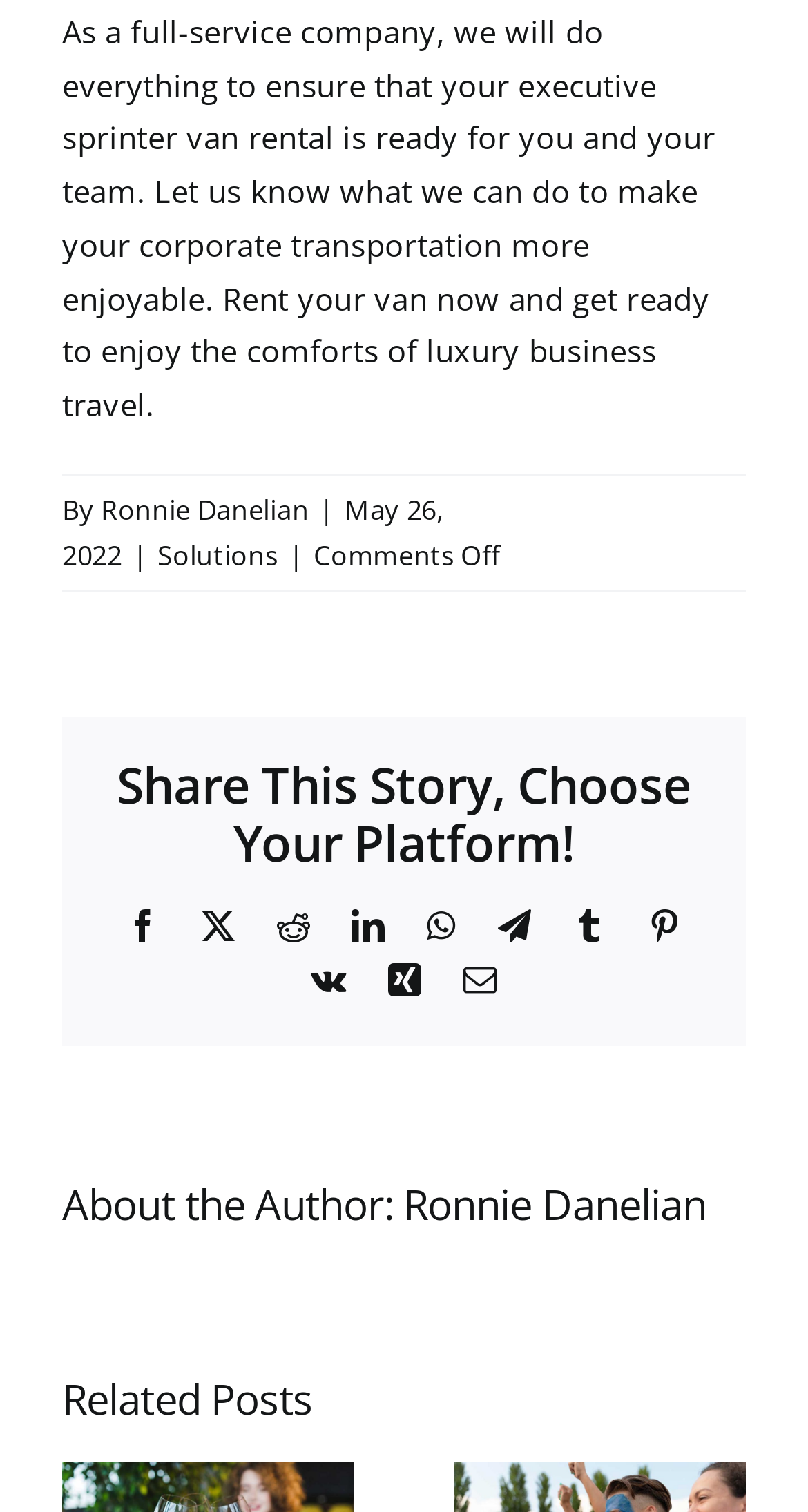What is the topic of the article?
From the details in the image, provide a complete and detailed answer to the question.

The topic of the article can be determined by reading the static text 'on Corporate Van Transportation' located at the bottom of the page.